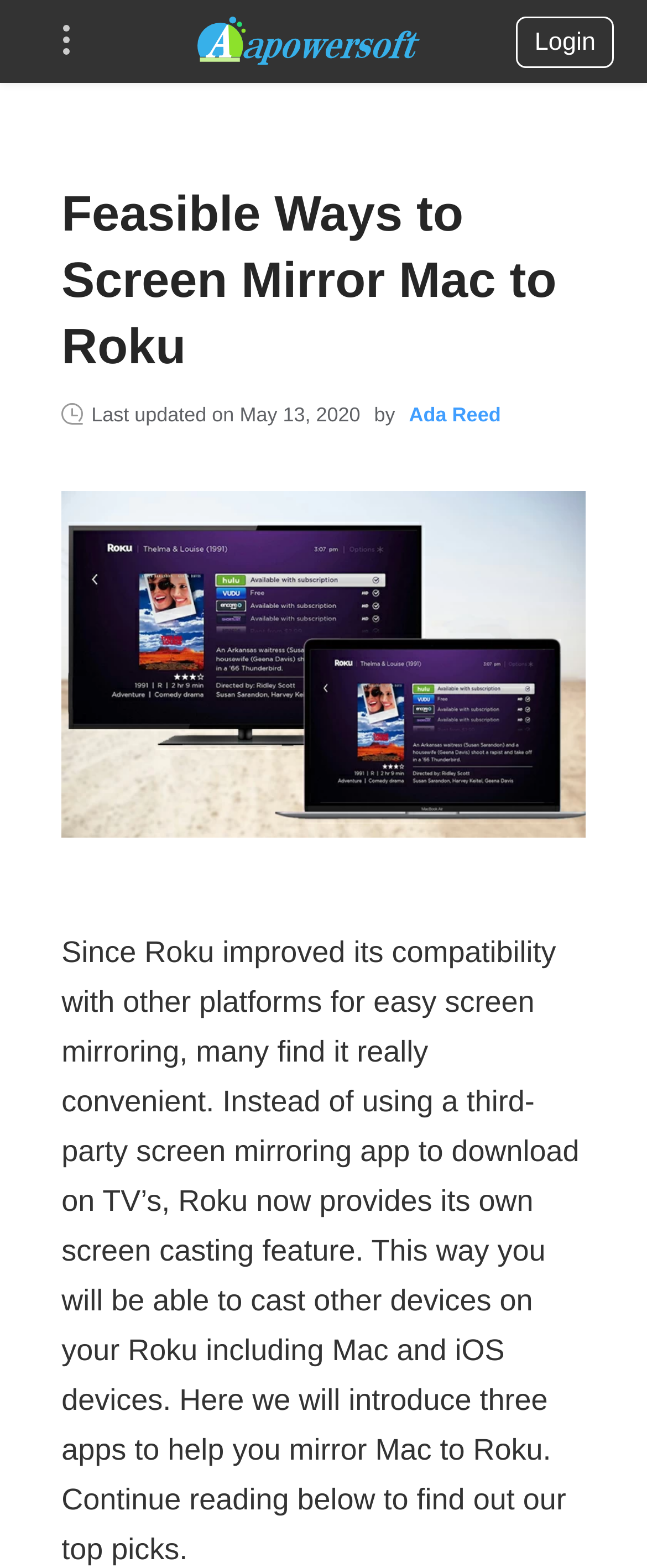Extract the main heading text from the webpage.

Feasible Ways to Screen Mirror Mac to Roku